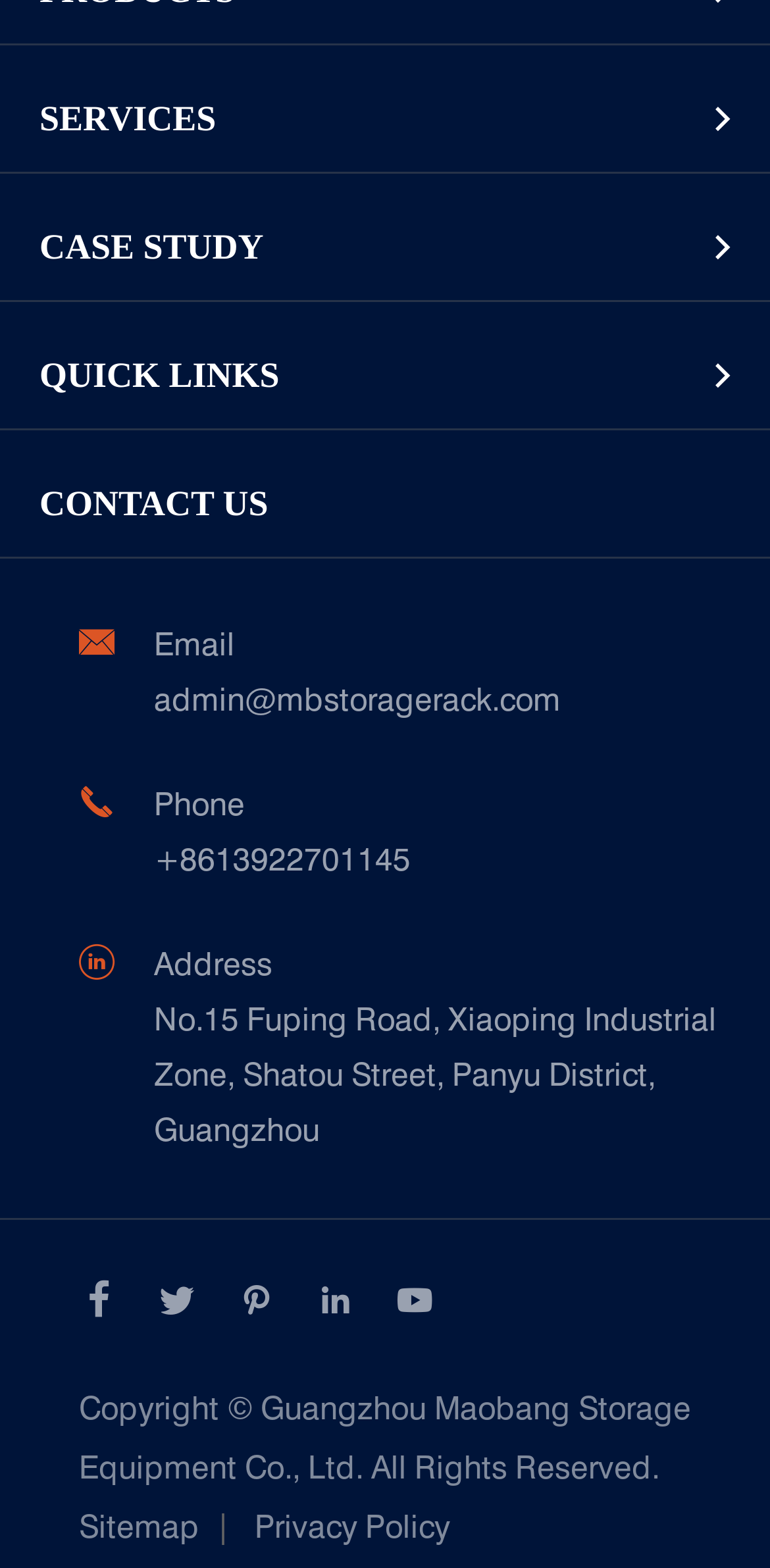Review the image closely and give a comprehensive answer to the question: What is the name of the company?

The company name is mentioned in the copyright notice at the bottom of the webpage, which states 'Copyright © Guangzhou Maobang Storage Equipment Co., Ltd. All Rights Reserved'.